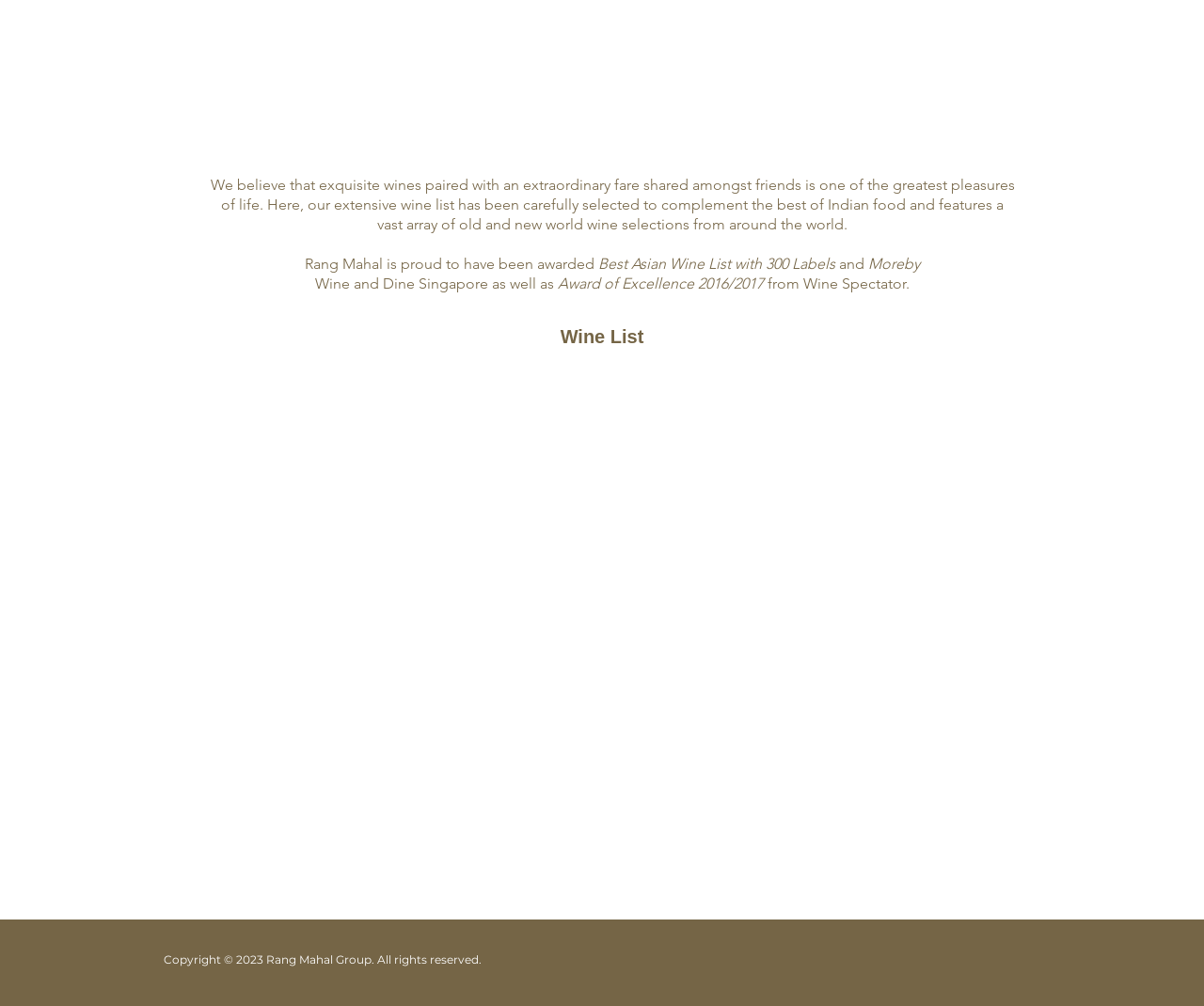What is the main theme of the webpage?
Please give a well-detailed answer to the question.

The main theme of the webpage can be inferred from the heading 'We believe that exquisite wines paired with an extraordinary fare shared amongst friends is one of the greatest pleasures of life.' which suggests that the webpage is about wine and Indian food.